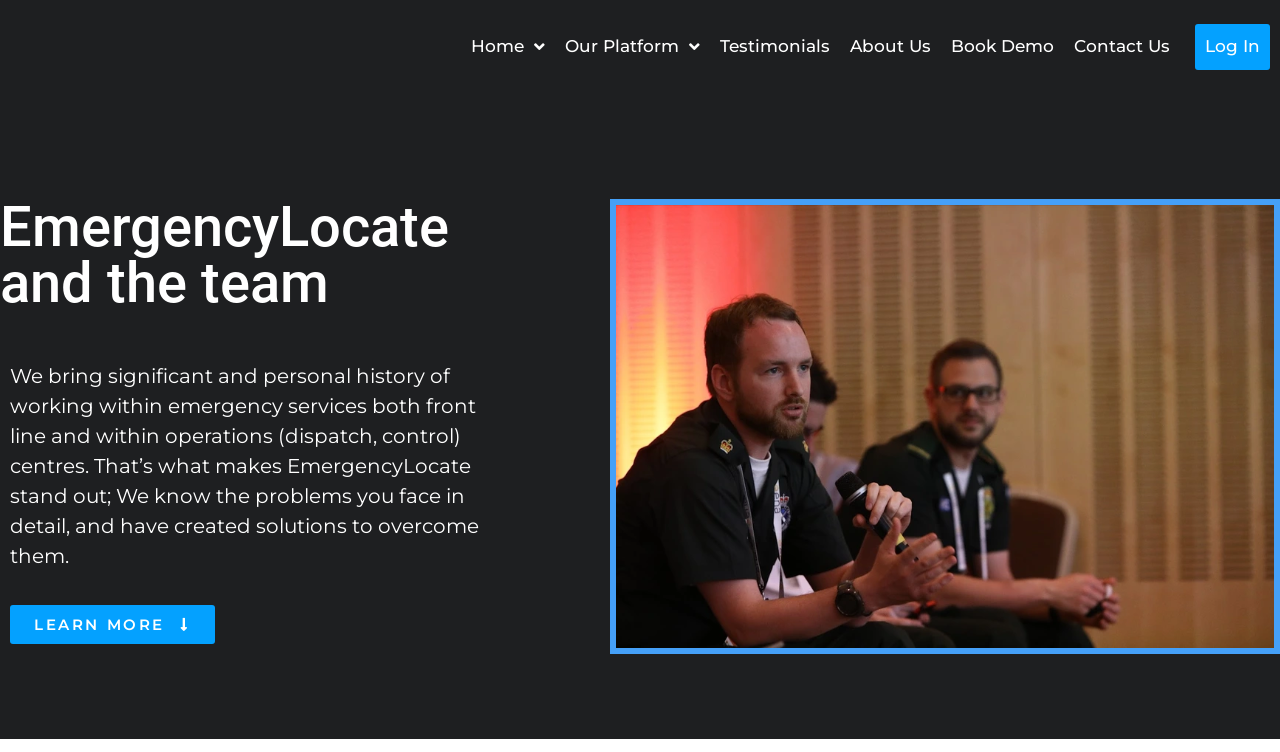Give a one-word or short-phrase answer to the following question: 
What is the profession of the team?

Emergency services